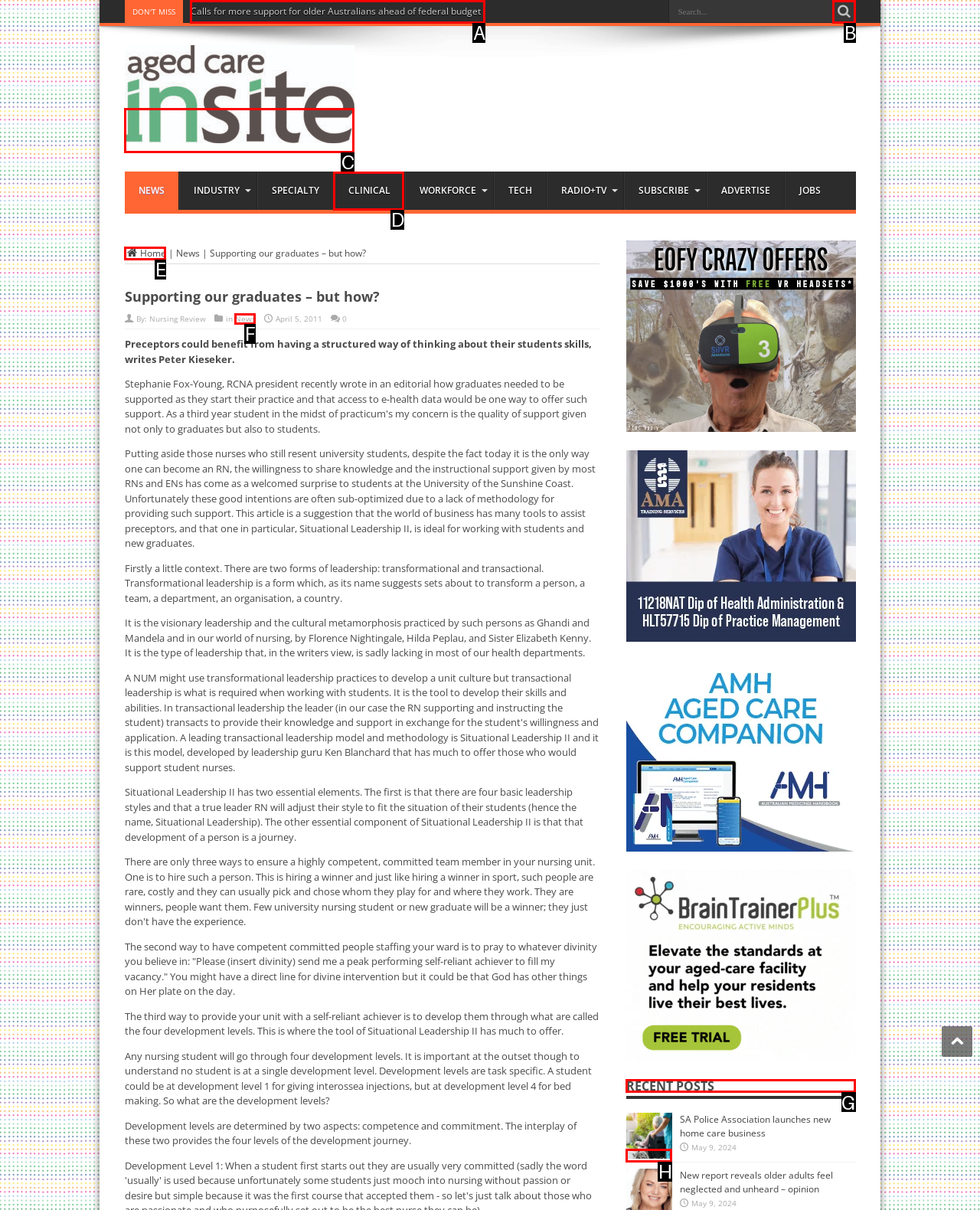To complete the task: View RECENT POSTS, select the appropriate UI element to click. Respond with the letter of the correct option from the given choices.

G